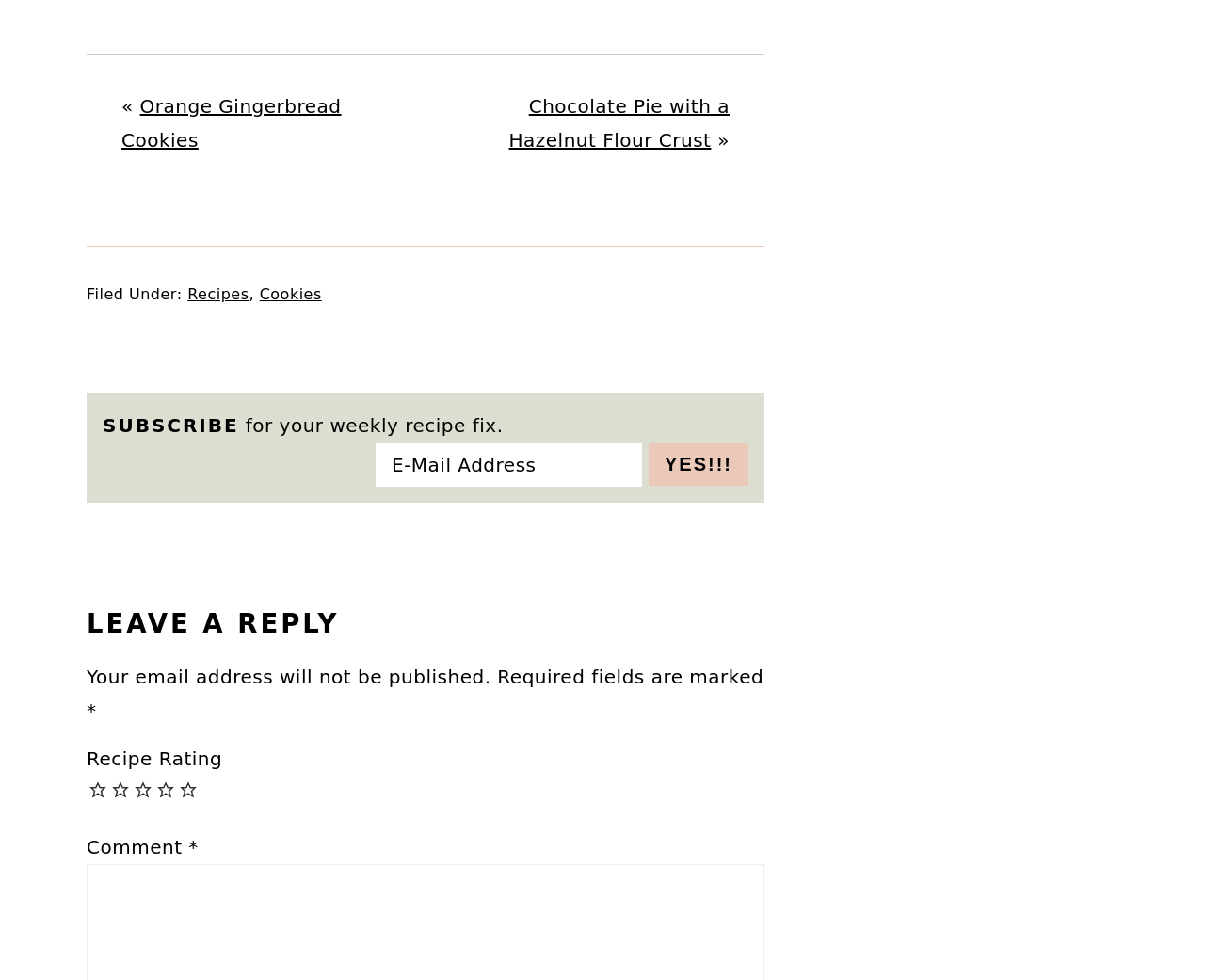Refer to the image and provide a thorough answer to this question:
What is required to leave a reply?

To leave a reply, a comment is required, as indicated by the static text 'Comment' followed by an asterisk, which typically denotes a required field.